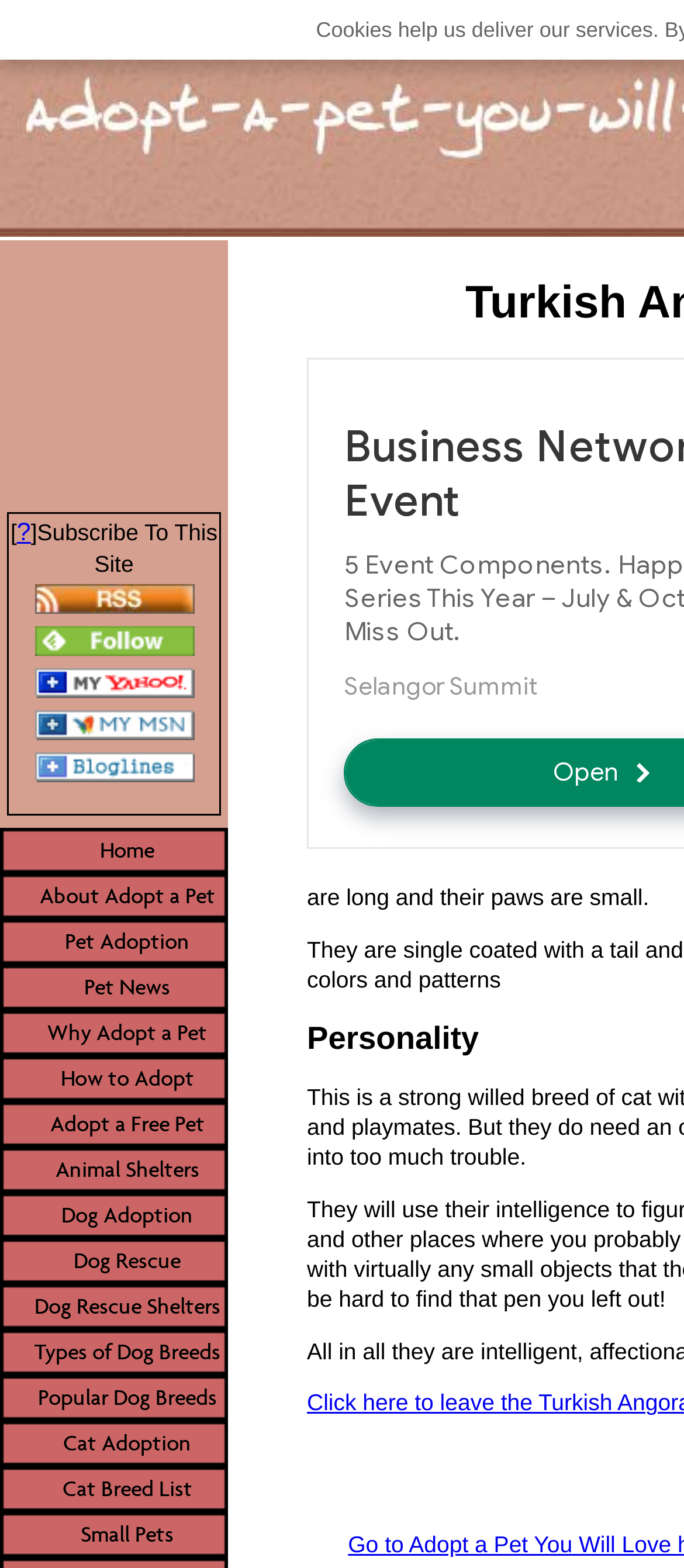Describe in detail what you see on the webpage.

The webpage is about the Turkish Angora Cat Breed, with a focus on its physical characteristics and personality traits. At the top-left corner, there is an advertisement iframe. Below it, there are several links to subscribe to the site, including an RSS feed, Feedly, My Yahoo!, My MSN, and Bloglines. Each of these links has a corresponding image.

On the left side of the page, there is a vertical menu with 15 links, including "Home", "About Adopt a Pet", "Pet Adoption", "Pet News", and various links related to dog and cat adoption, breeds, and rescue shelters. These links are stacked on top of each other, with the "Home" link at the top and the "Small Pets" link at the bottom.

The rest of the page is dedicated to the content about the Turkish Angora Cat Breed, which is described as having the length and shape of an oriental cat, being slightly thicker in build, strong-willed, and natural hunters.